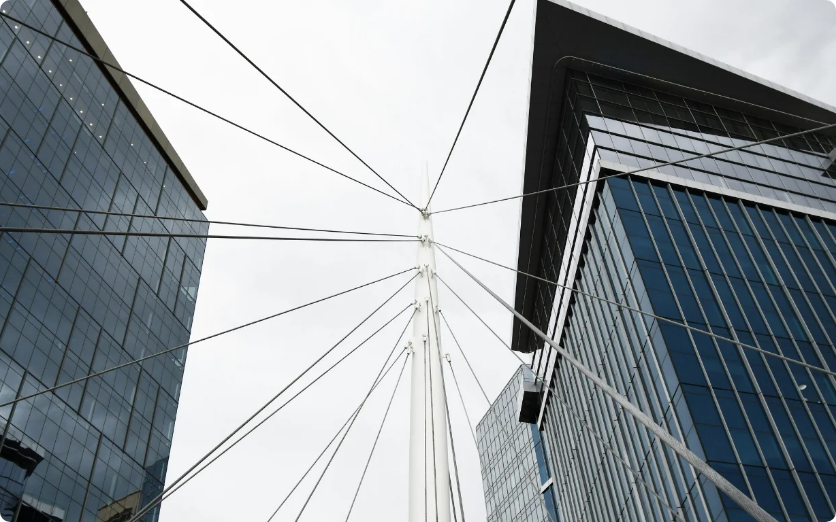Answer this question in one word or a short phrase: What material are the skyscrapers' facades made of?

Glass